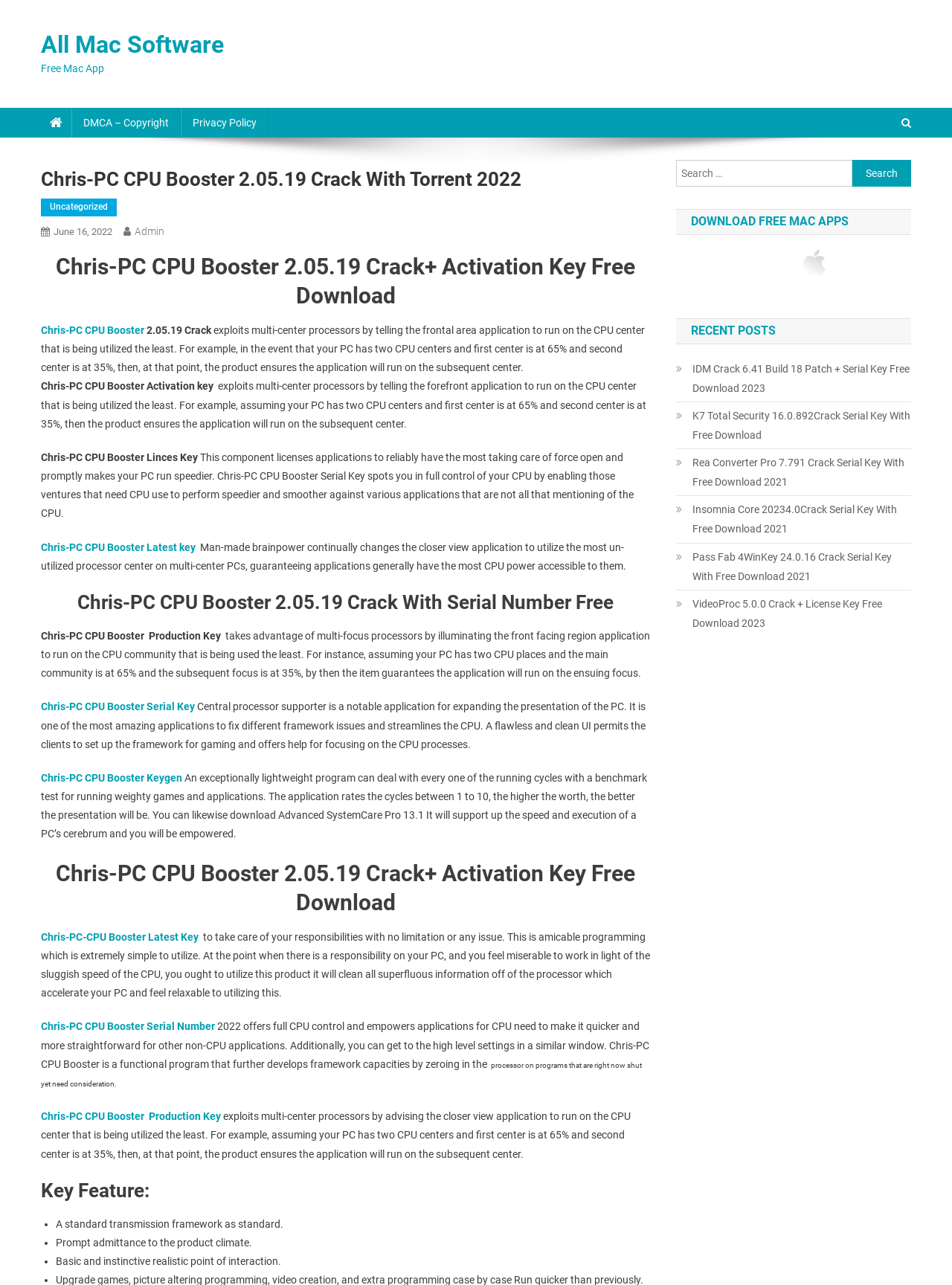What is the type of processor that Chris-PC CPU Booster supports? From the image, respond with a single word or brief phrase.

Multi-center processors